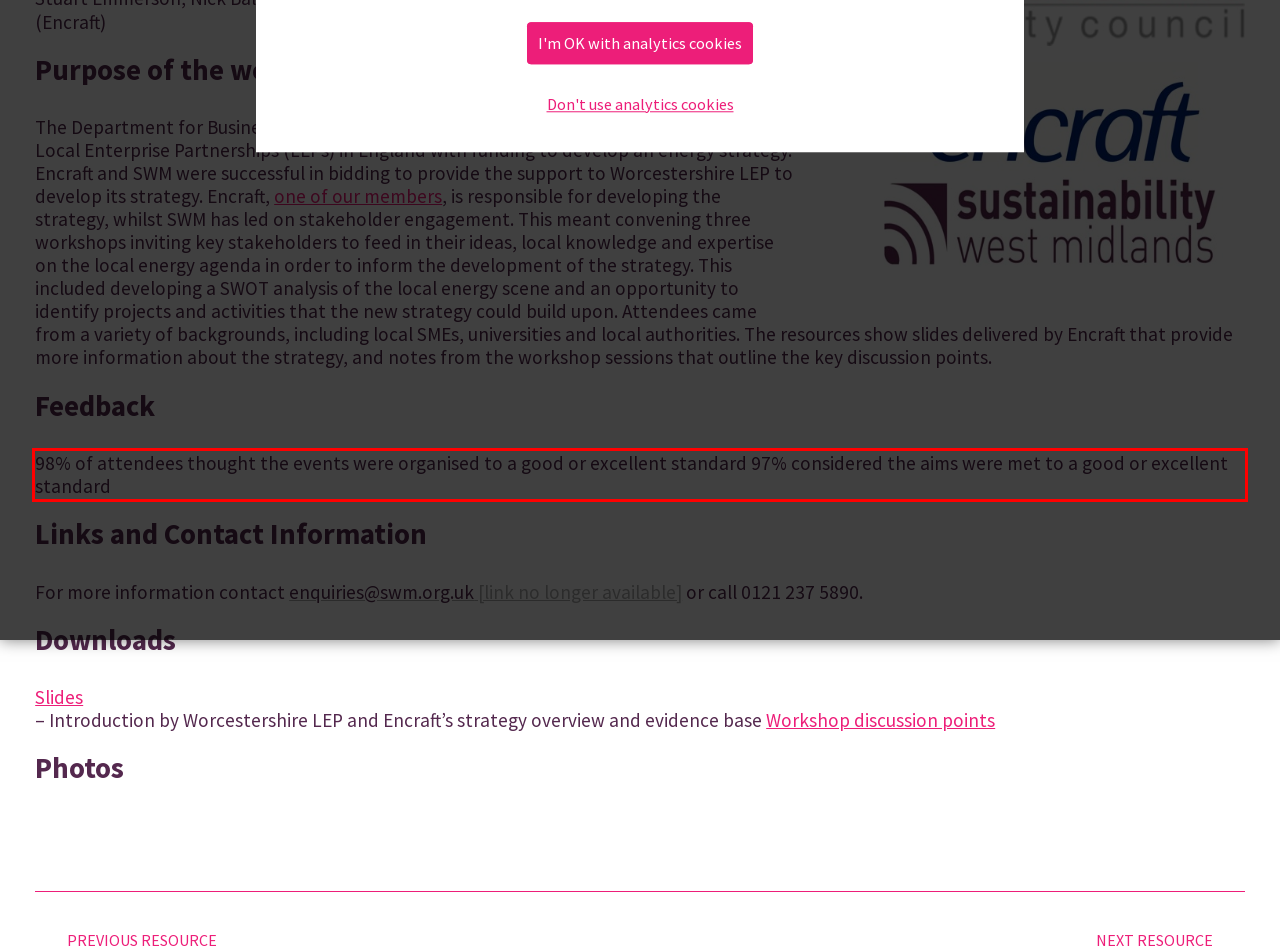Using OCR, extract the text content found within the red bounding box in the given webpage screenshot.

98% of attendees thought the events were organised to a good or excellent standard 97% considered the aims were met to a good or excellent standard